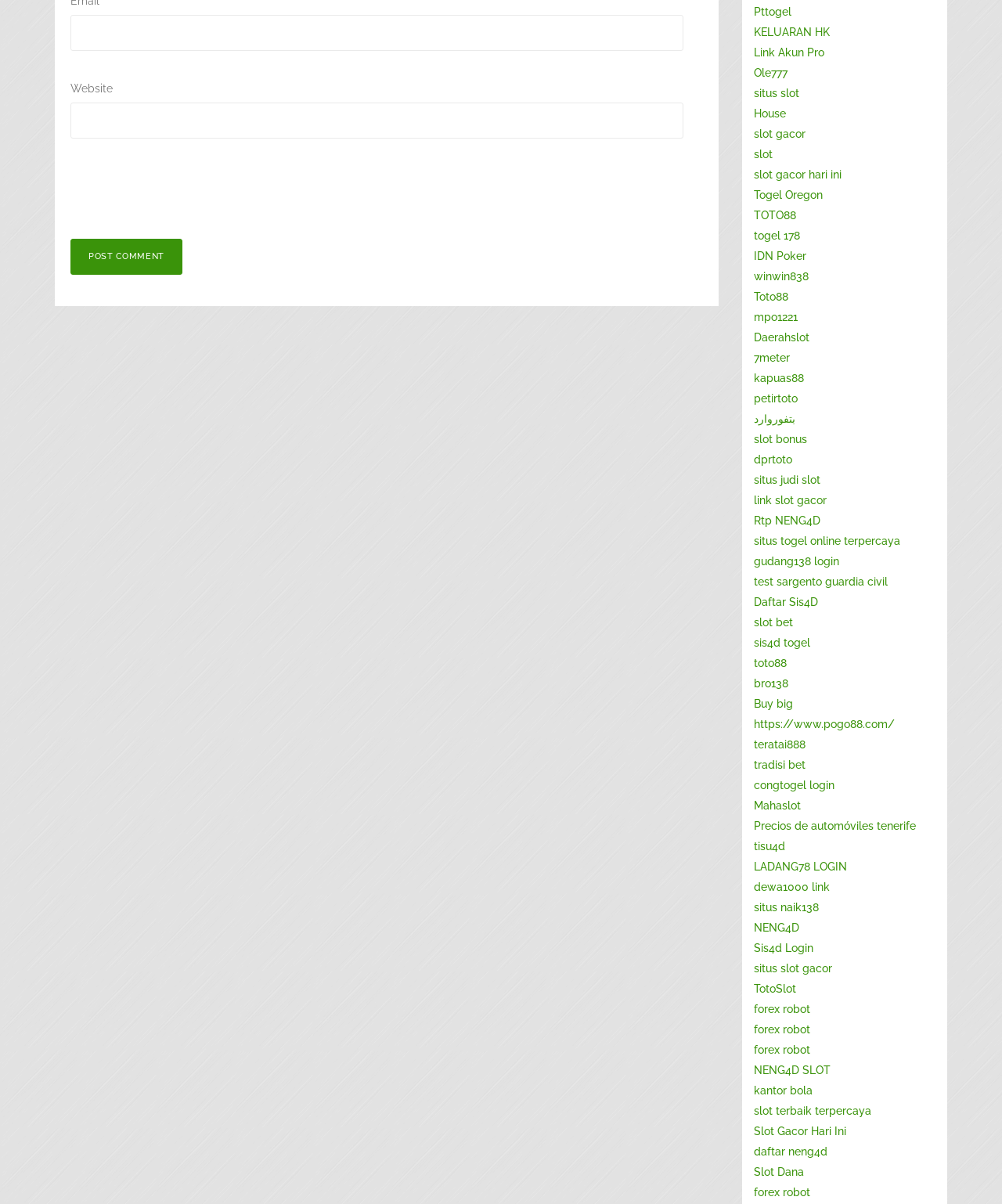Find the bounding box coordinates of the area that needs to be clicked in order to achieve the following instruction: "Visit Pttogel". The coordinates should be specified as four float numbers between 0 and 1, i.e., [left, top, right, bottom].

[0.752, 0.005, 0.789, 0.015]